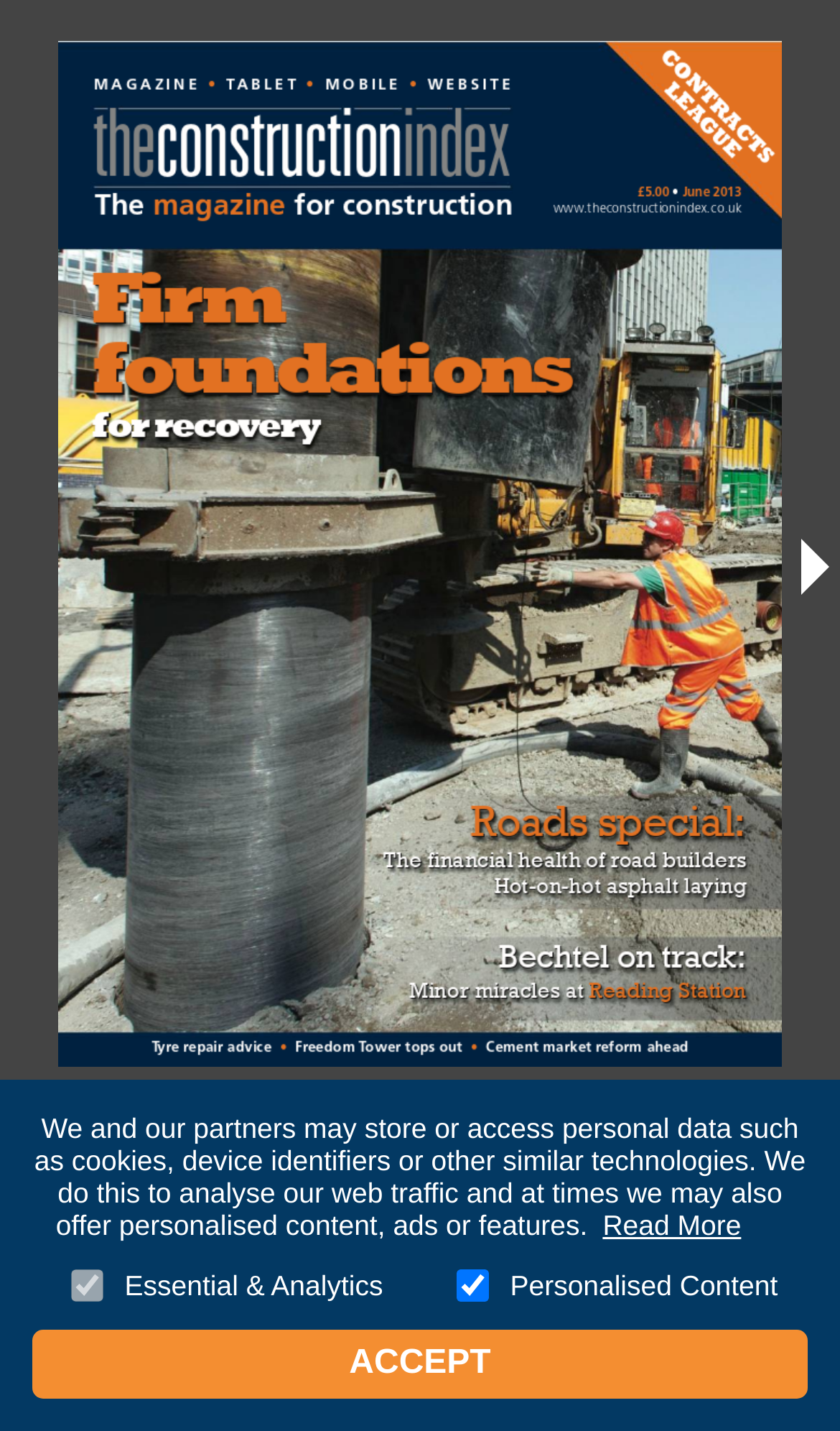Use a single word or phrase to answer the question: What is the topic of the static text at the bottom of the page?

Personal data storage